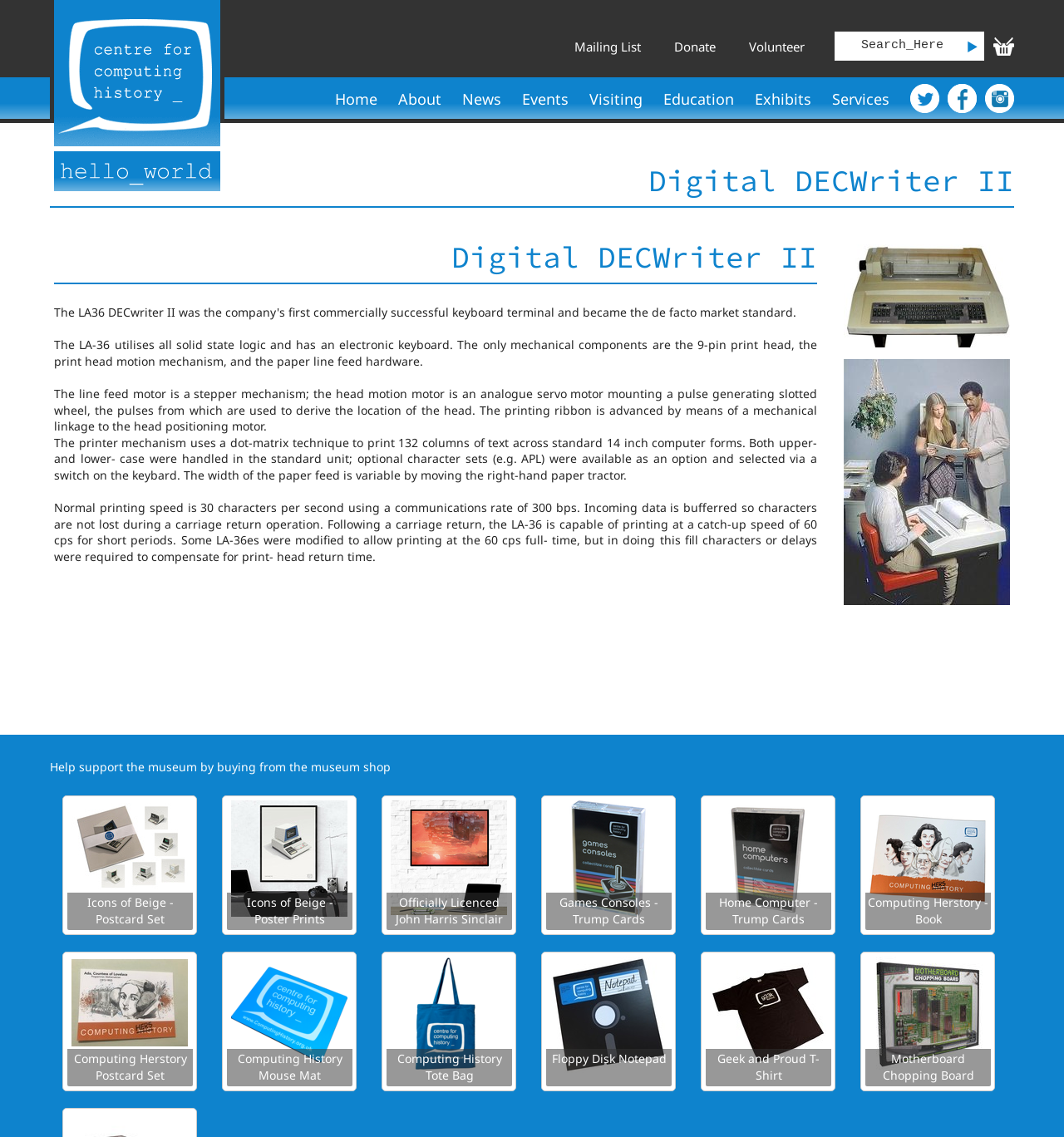Identify the bounding box coordinates of the section that should be clicked to achieve the task described: "Buy the Icons of Beige - Postcard Set".

[0.063, 0.785, 0.181, 0.818]